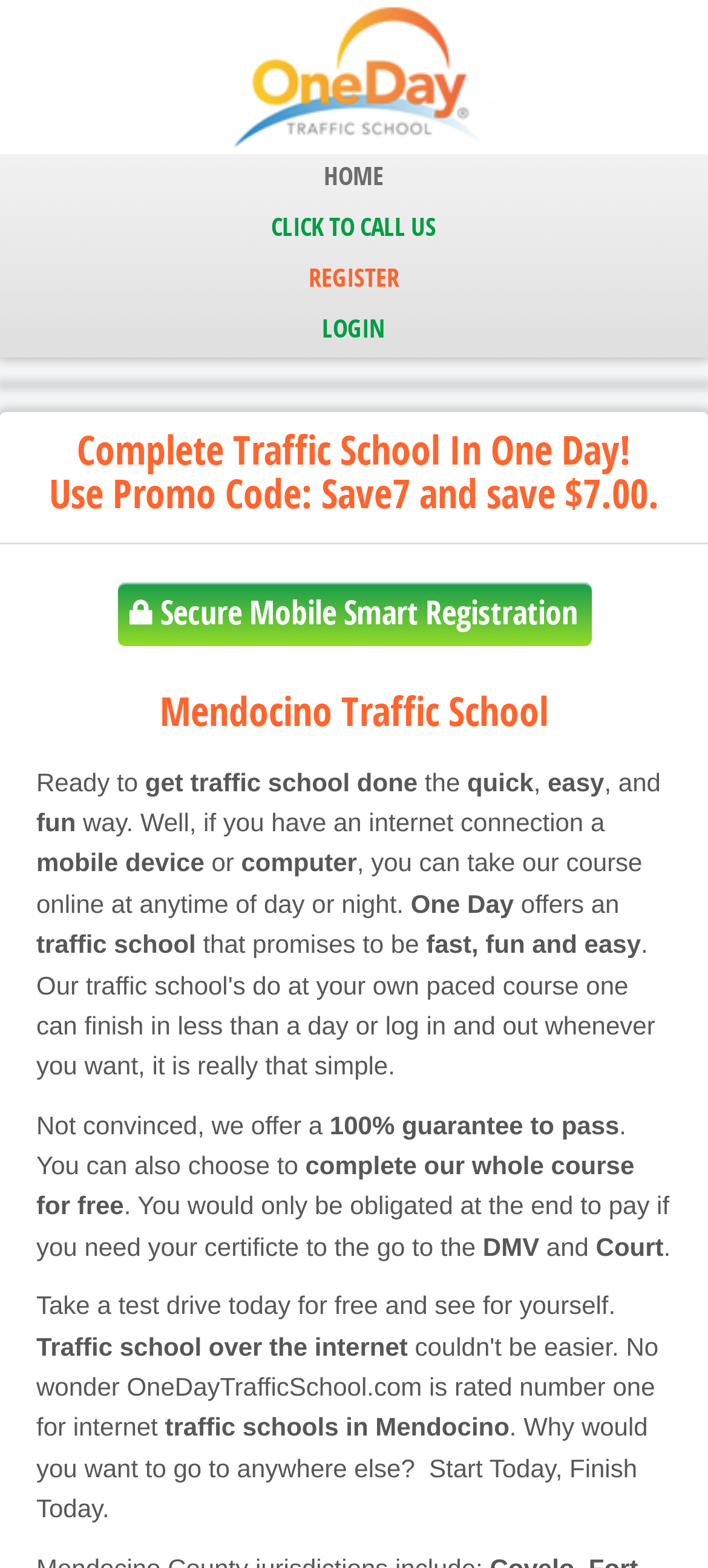Using the provided description CLICK TO CALL US, find the bounding box coordinates for the UI element. Provide the coordinates in (top-left x, top-left y, bottom-right x, bottom-right y) format, ensuring all values are between 0 and 1.

[0.0, 0.13, 1.0, 0.162]